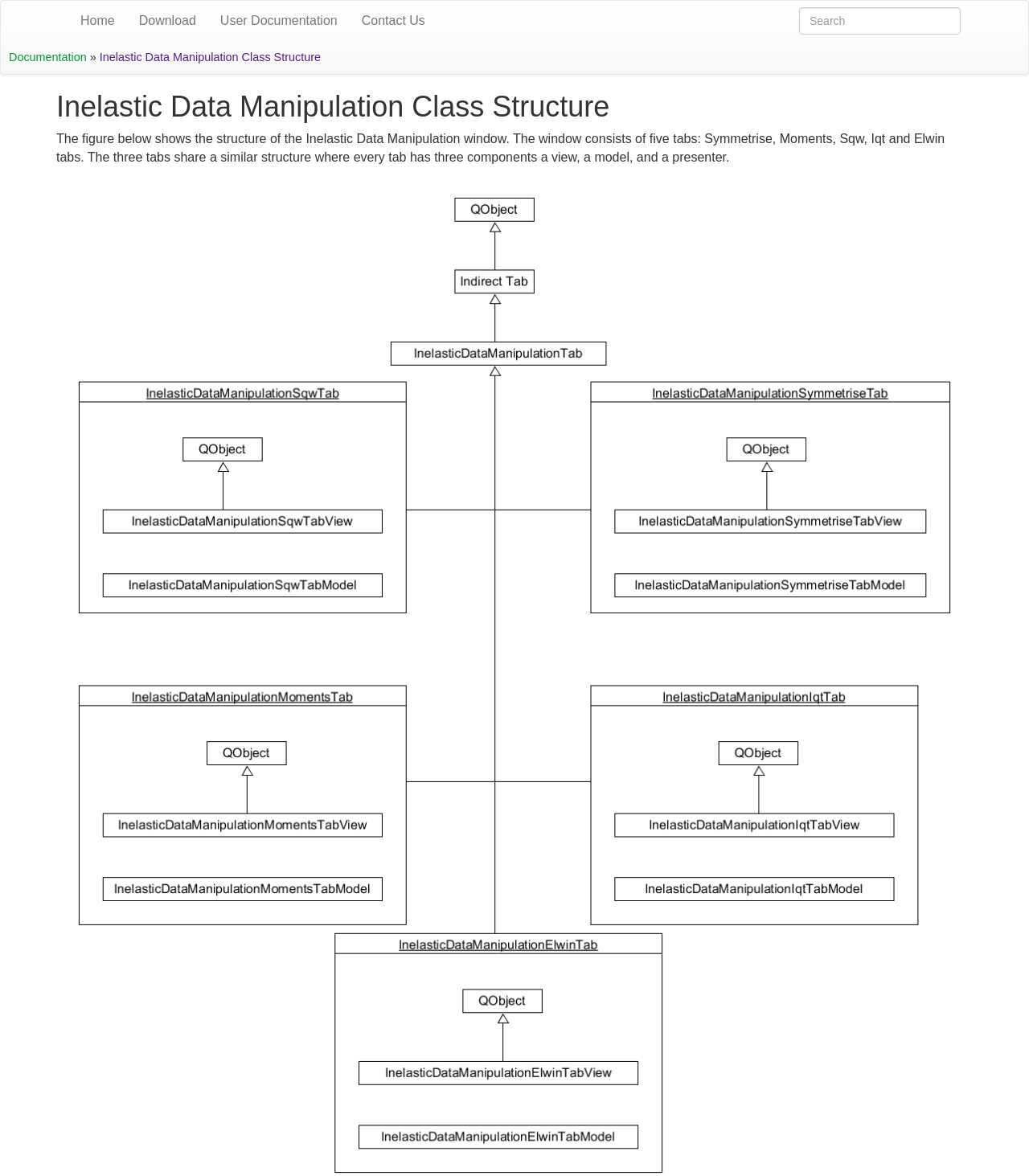Extract the bounding box coordinates for the UI element described by the text: "Contact Us". The coordinates should be in the form of [left, top, right, bottom] with values between 0 and 1.

[0.34, 0.001, 0.425, 0.035]